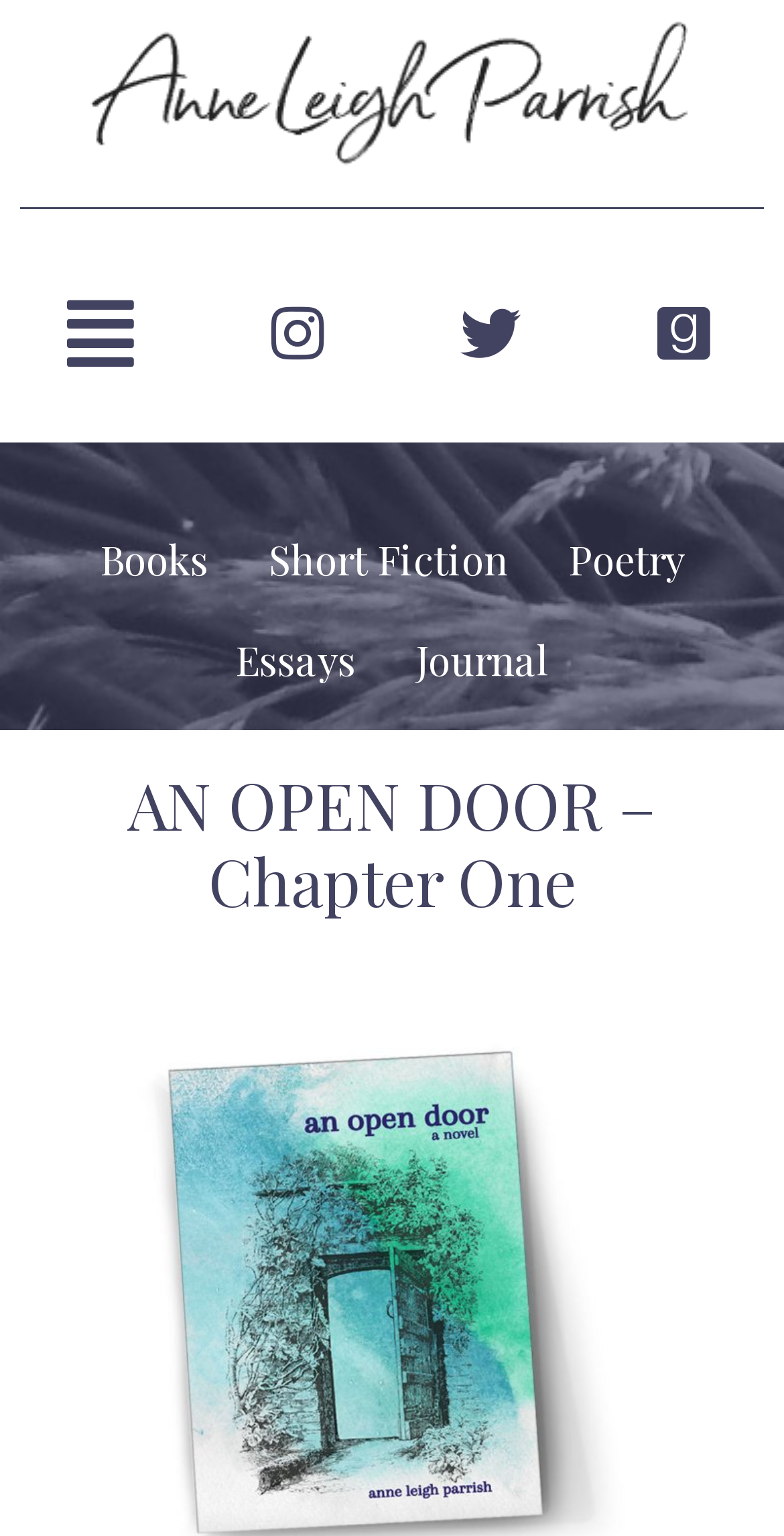Give a succinct answer to this question in a single word or phrase: 
Is the menu expanded?

No